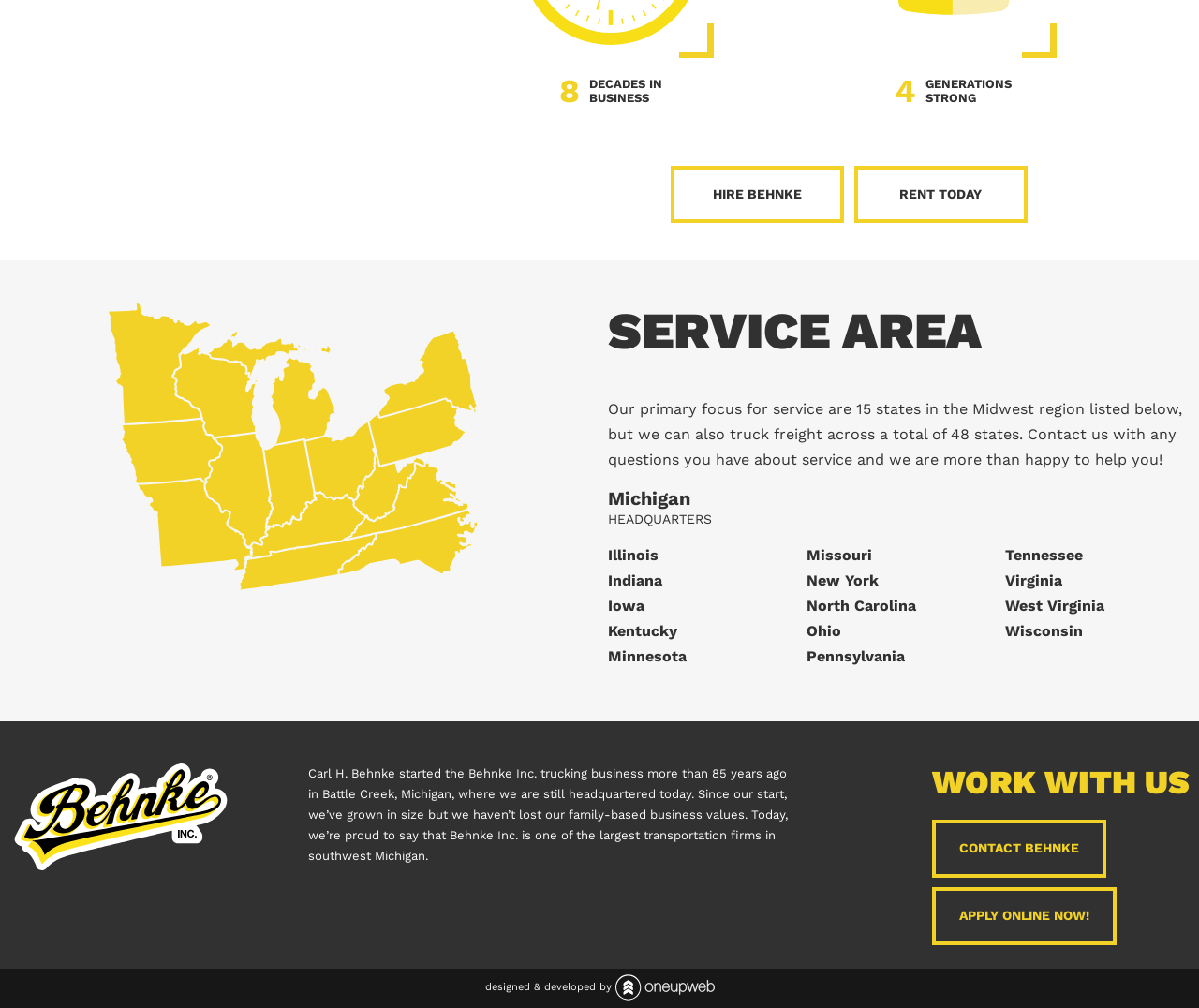Review the image closely and give a comprehensive answer to the question: How many links are there in the 'WORK WITH US' section?

I found the heading element 'WORK WITH US' and counted the number of link elements below it, which are 'CONTACT BEHNKE' and 'APPLY ONLINE NOW!'.